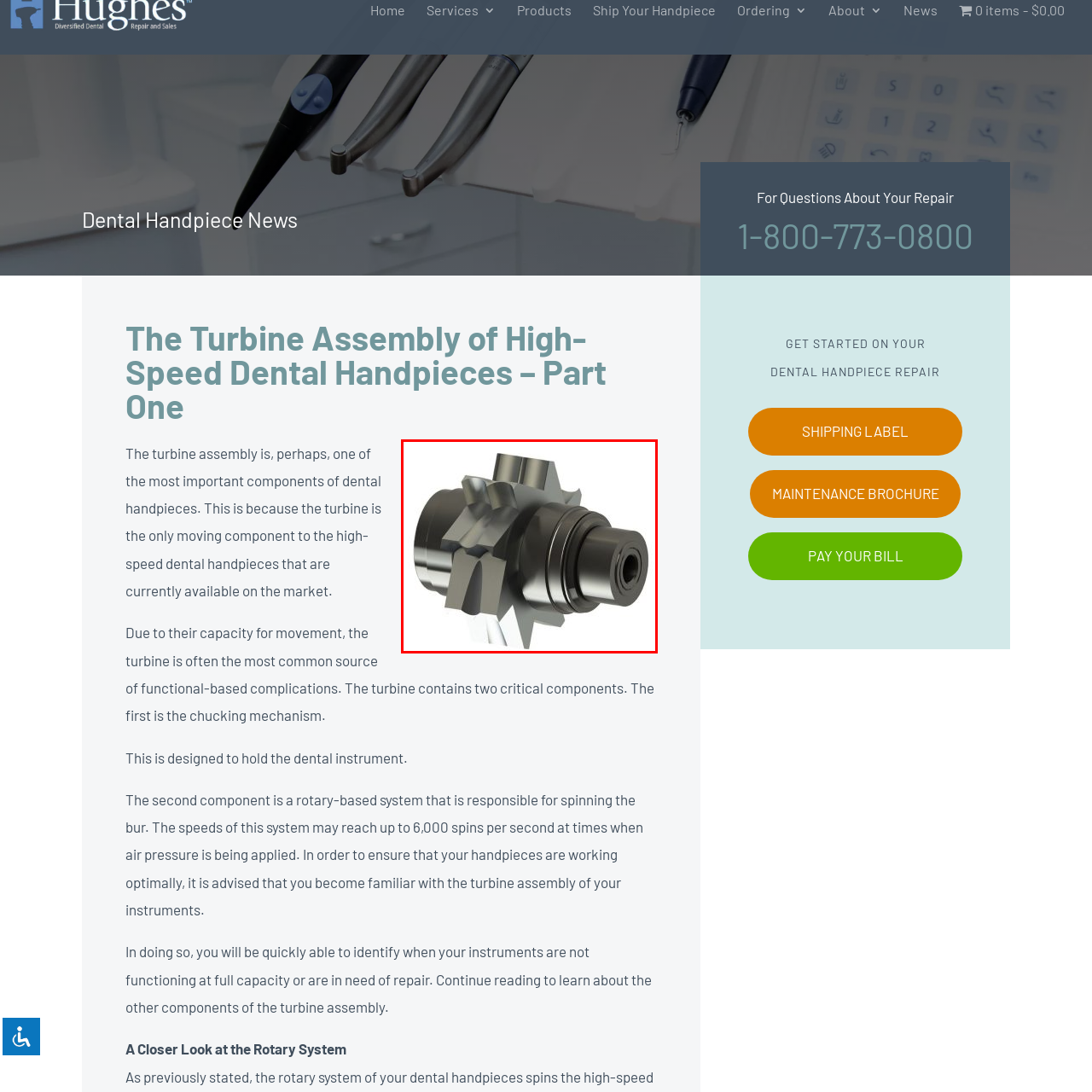Focus on the part of the image that is marked with a yellow outline and respond in detail to the following inquiry based on what you observe: 
Why is understanding the turbine assembly crucial for dental professionals?

Understanding the turbine assembly is crucial for dental professionals to ensure their instruments operate efficiently and to identify potential maintenance needs, which is critical for optimal performance and longevity of the handpiece.